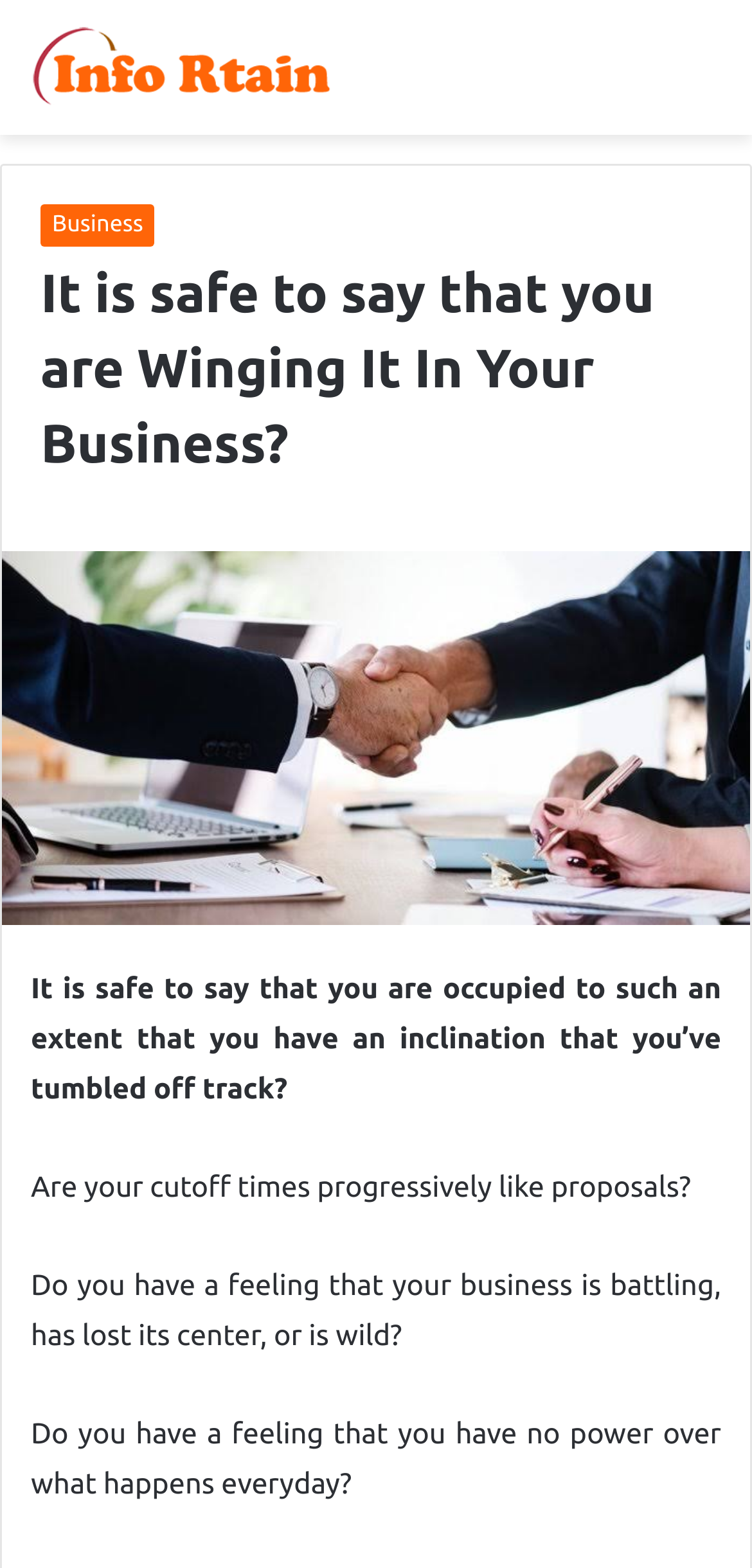What is the name of the website?
Look at the image and respond with a single word or a short phrase.

Infortain